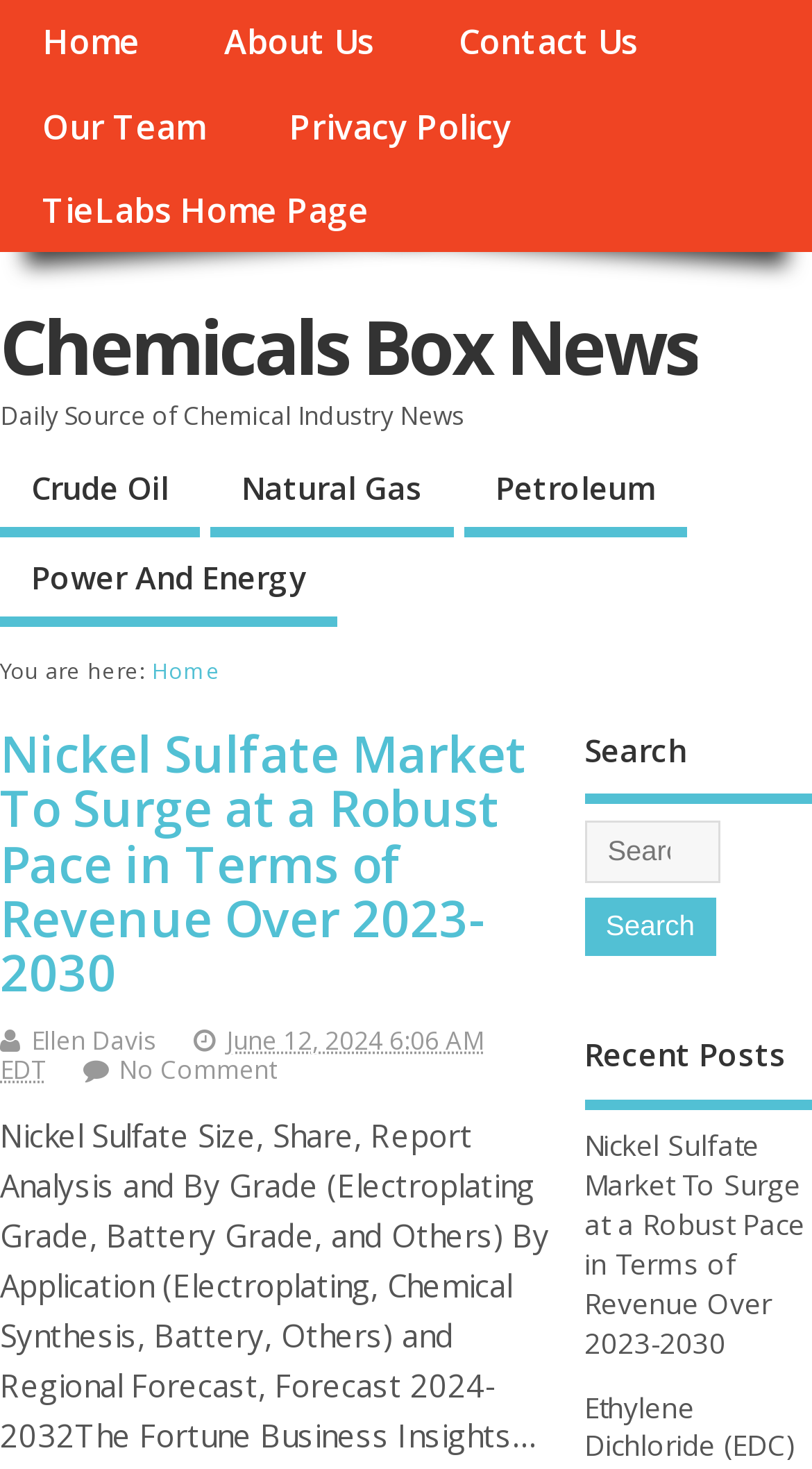Extract the main heading from the webpage content.

Chemicals Box News